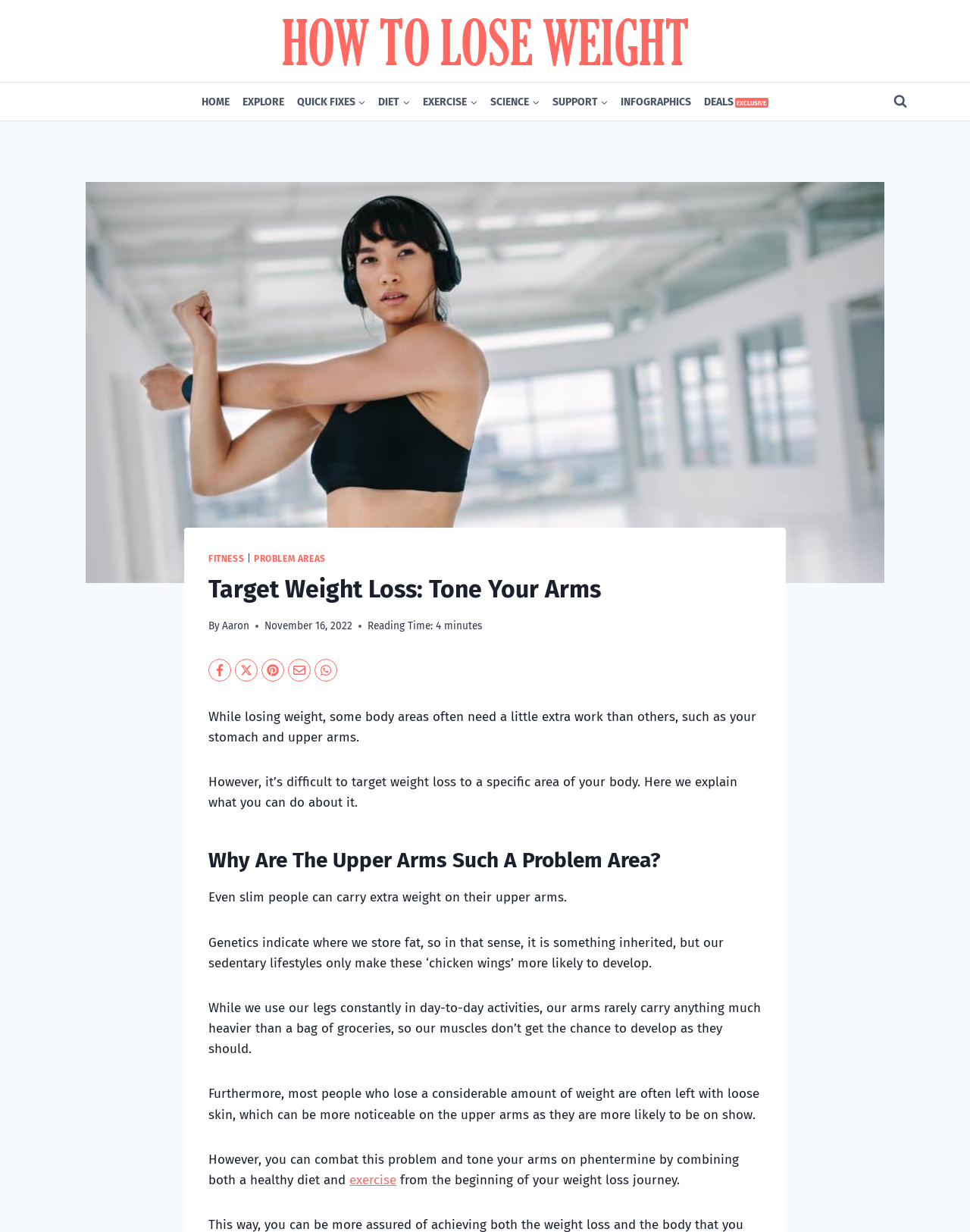Provide an in-depth caption for the webpage.

This webpage is about toning arms and losing weight, with a focus on the tricep muscles. At the top, there is a navigation bar with 9 links: "HOME", "EXPLORE", "QUICK FIXES", "DIET", "EXERCISE", "SCIENCE", "SUPPORT", "INFOGRAPHICS", and "DEALSEXCLUSIVE". Next to the navigation bar, there is a button to view a search form.

Below the navigation bar, there is a large image with a header that reads "Target Weight Loss: Tone Your Arms" and a subheading that says "By Aaron" with a date "November 16, 2022". The image also has several social media links.

The main content of the webpage is divided into sections. The first section explains that while losing weight, some body areas need extra work, such as the stomach and upper arms. It then goes on to explain that it's difficult to target weight loss to a specific area of the body.

The next section is headed "Why Are The Upper Arms Such A Problem Area?" and explains that even slim people can carry extra weight on their upper arms due to genetics and sedentary lifestyles. It also mentions that our arms rarely carry heavy loads, which can lead to underdeveloped muscles.

The final section of the webpage discusses how to combat the problem of loose skin on the upper arms after weight loss and suggests combining a healthy diet and exercise to tone the arms. There is a link to the word "exercise" in this section.